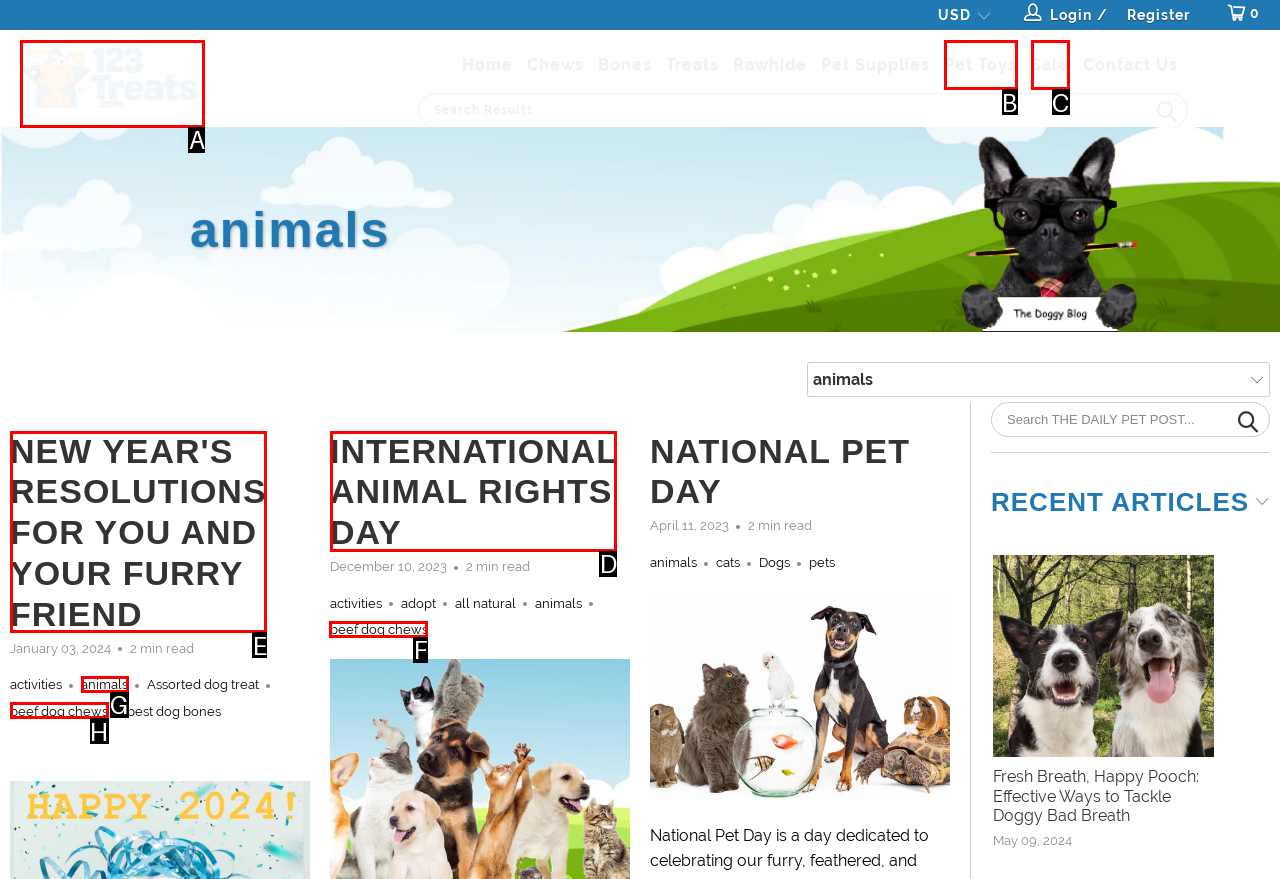Identify the appropriate choice to fulfill this task: Explore international animal rights day
Respond with the letter corresponding to the correct option.

D